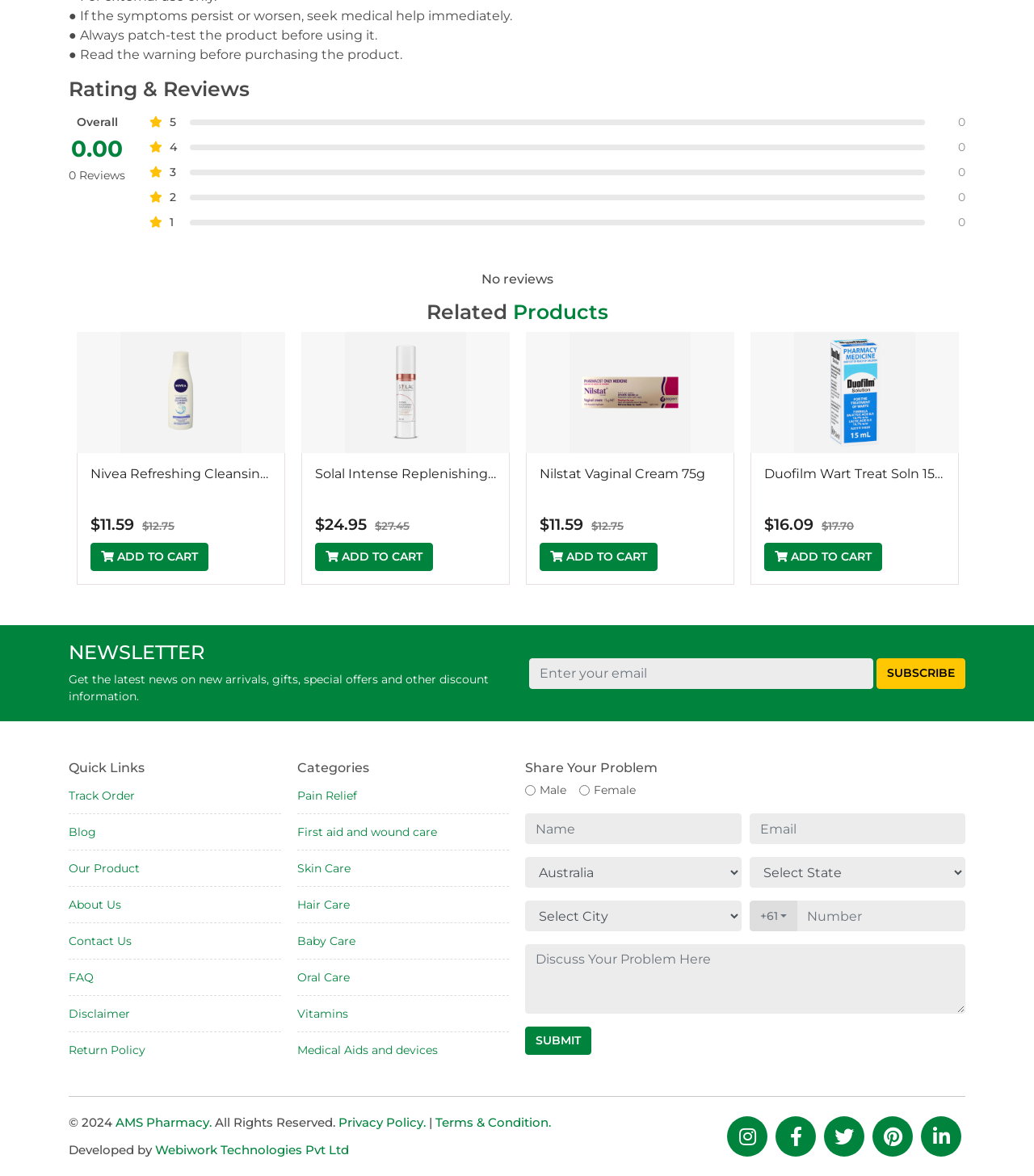Determine the bounding box for the UI element described here: "Baby Care".

[0.287, 0.794, 0.343, 0.806]